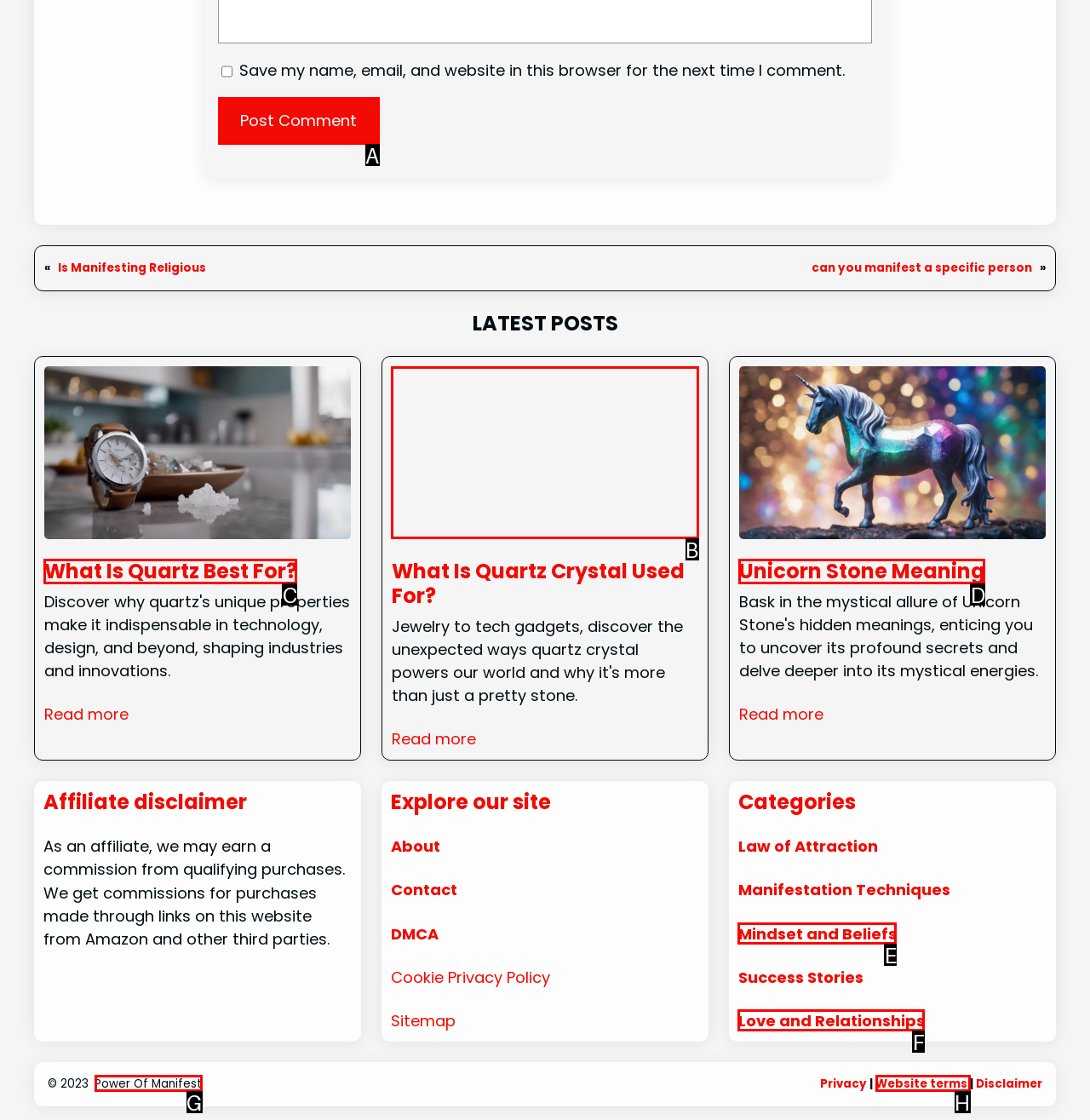Identify the letter of the UI element that fits the description: Power Of Manifest
Respond with the letter of the option directly.

G